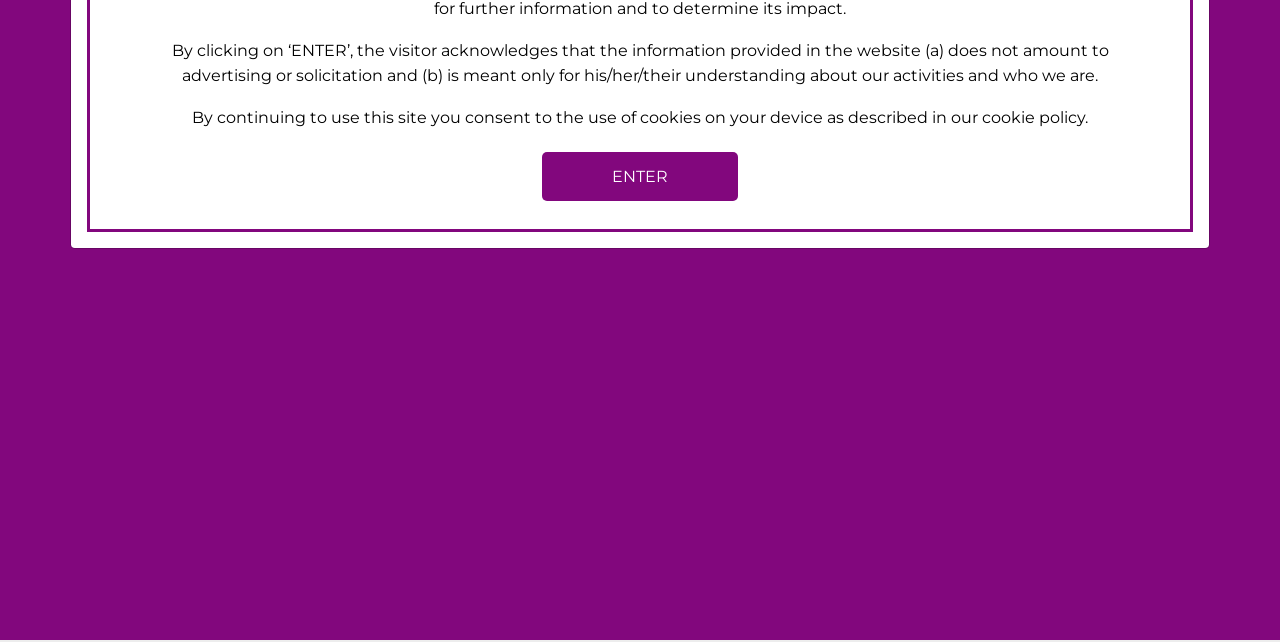Show the bounding box coordinates for the HTML element described as: "Enter".

[0.423, 0.237, 0.577, 0.314]